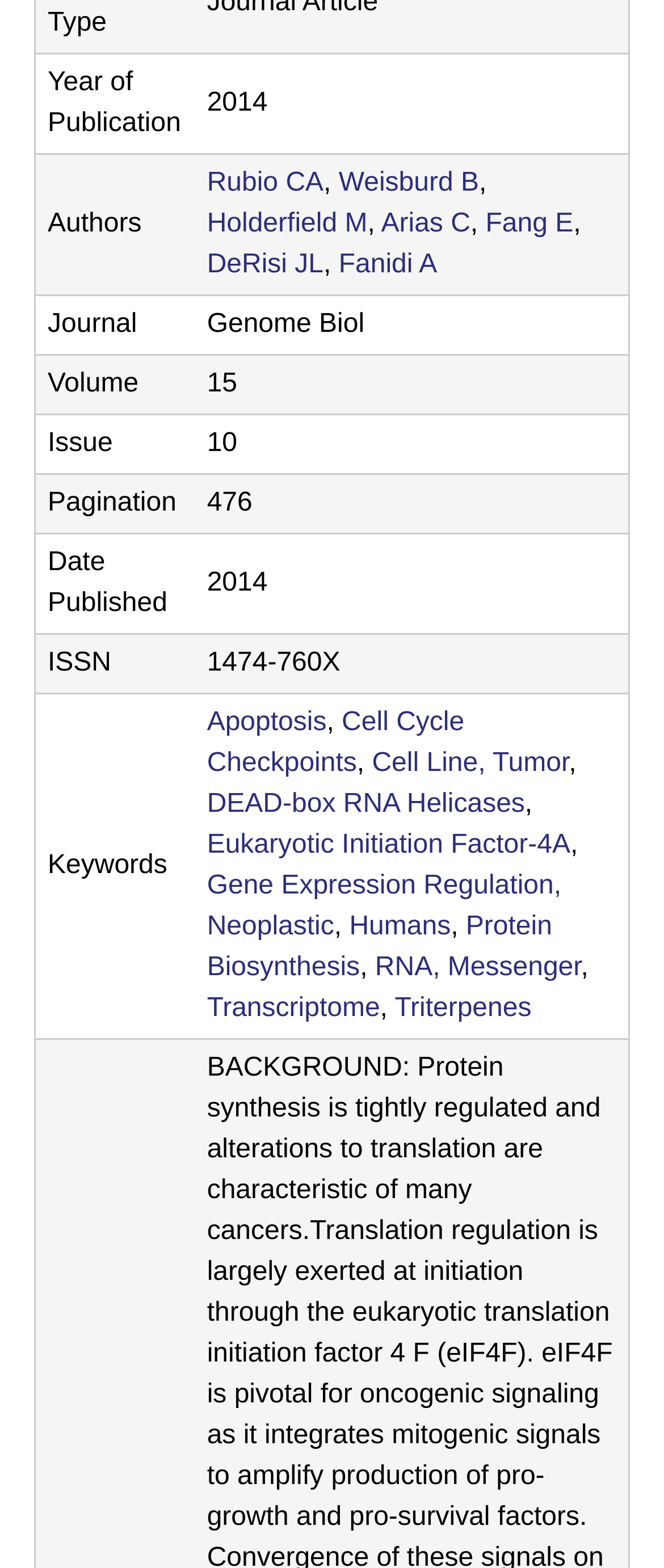Provide a brief response to the question below using one word or phrase:
What is the year of publication?

2014